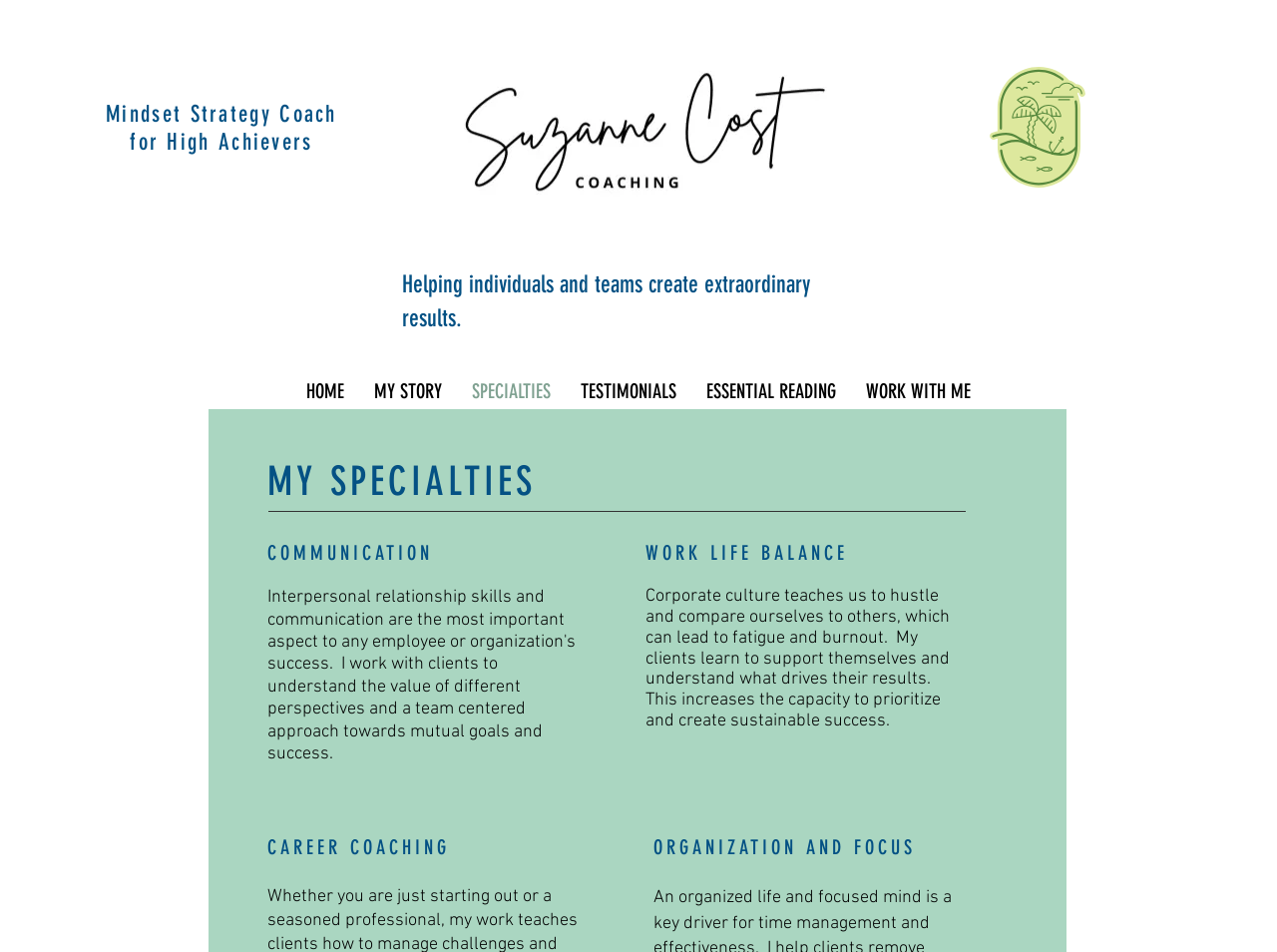Produce an elaborate caption capturing the essence of the webpage.

The webpage is about a mindset strategy coach for high achievers, with a focus on helping individuals and teams create extraordinary results. At the top, there is a heading that introduces the coach's specialty, followed by a logo image on the right side. Below the heading, there is a navigation menu with links to different sections of the website, including HOME, MY STORY, SPECIALTIES, TESTIMONIALS, ESSENTIAL READING, and WORK WITH ME.

The main content of the page is divided into sections, each with a heading that describes a specific specialty of the coach. These sections include MY SPECIALTIES, COMMUNICATION, CAREER COACHING, WORK LIFE BALANCE, and ORGANIZATION AND FOCUS. The COMMUNICATION and WORK LIFE BALANCE sections are positioned side by side, while the CAREER COACHING and ORGANIZATION AND FOCUS sections are placed below them.

There is a block of text that provides more information about the coach's approach, which is positioned below the COMMUNICATION and WORK LIFE BALANCE sections. This text explains how the coach helps clients overcome fatigue and burnout by supporting themselves and understanding what drives their results, leading to sustainable success.